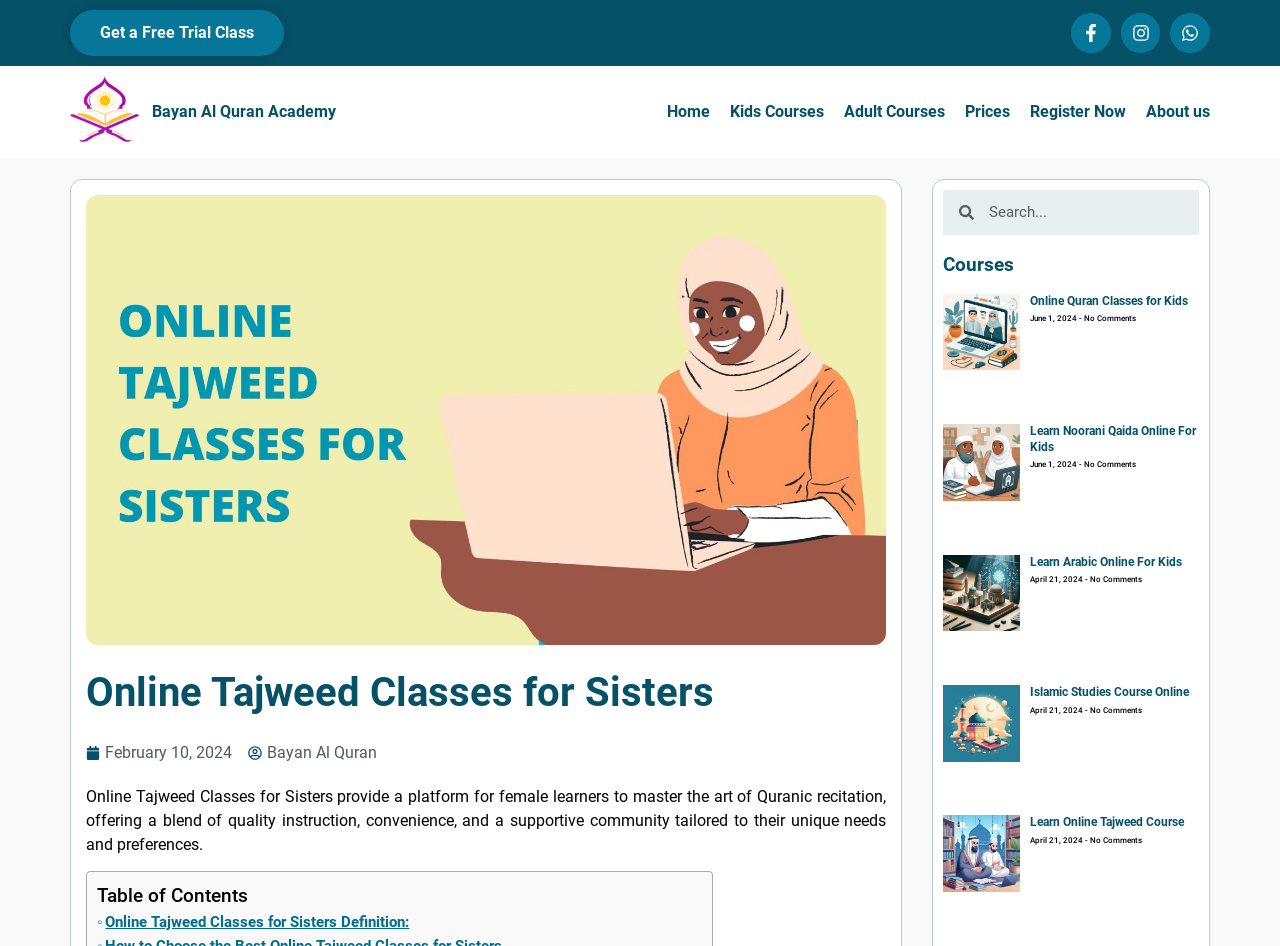Determine the bounding box coordinates of the clickable region to carry out the instruction: "Get a free trial class".

[0.055, 0.011, 0.222, 0.059]